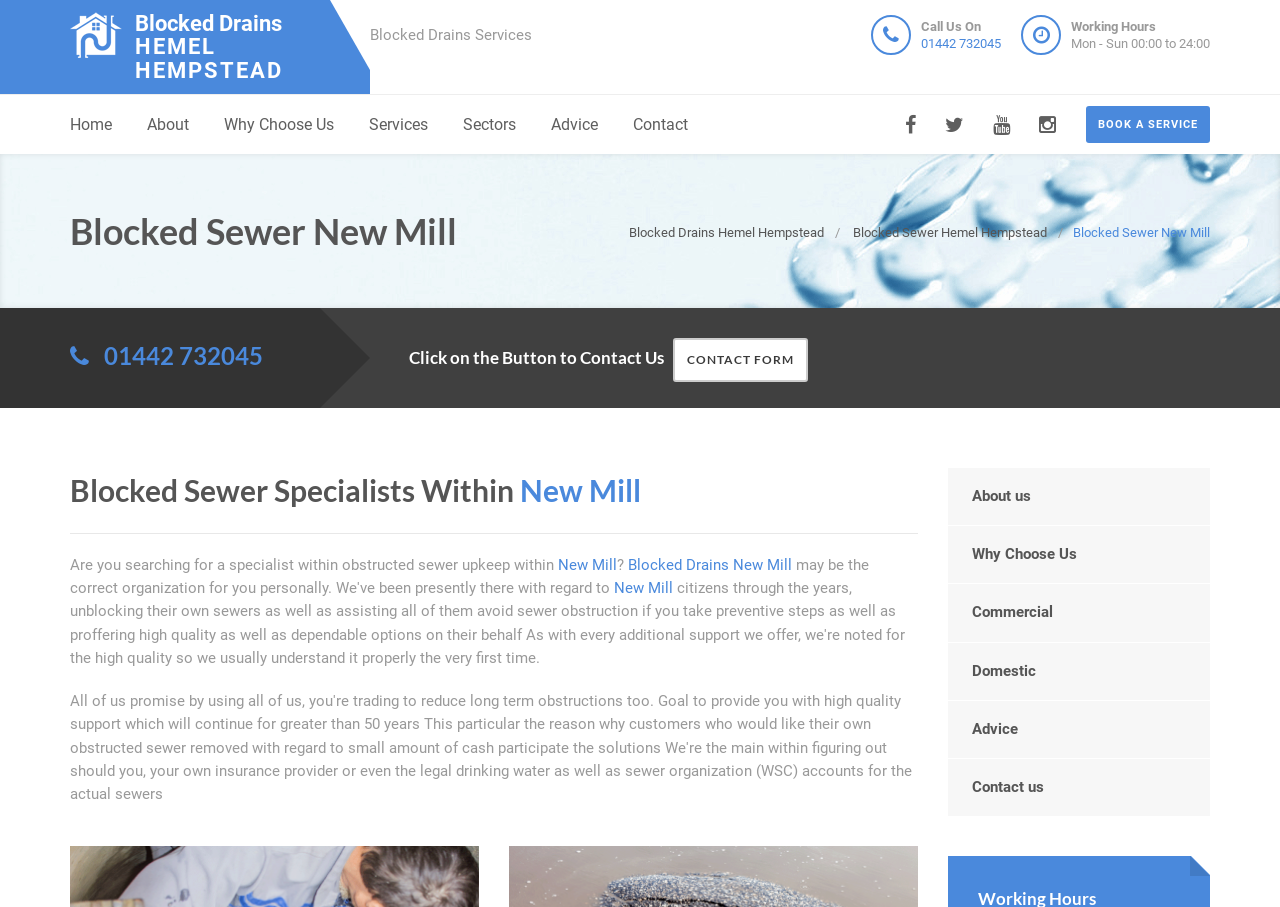Locate the UI element that matches the description Why Choose Us in the webpage screenshot. Return the bounding box coordinates in the format (top-left x, top-left y, bottom-right x, bottom-right y), with values ranging from 0 to 1.

[0.175, 0.104, 0.261, 0.171]